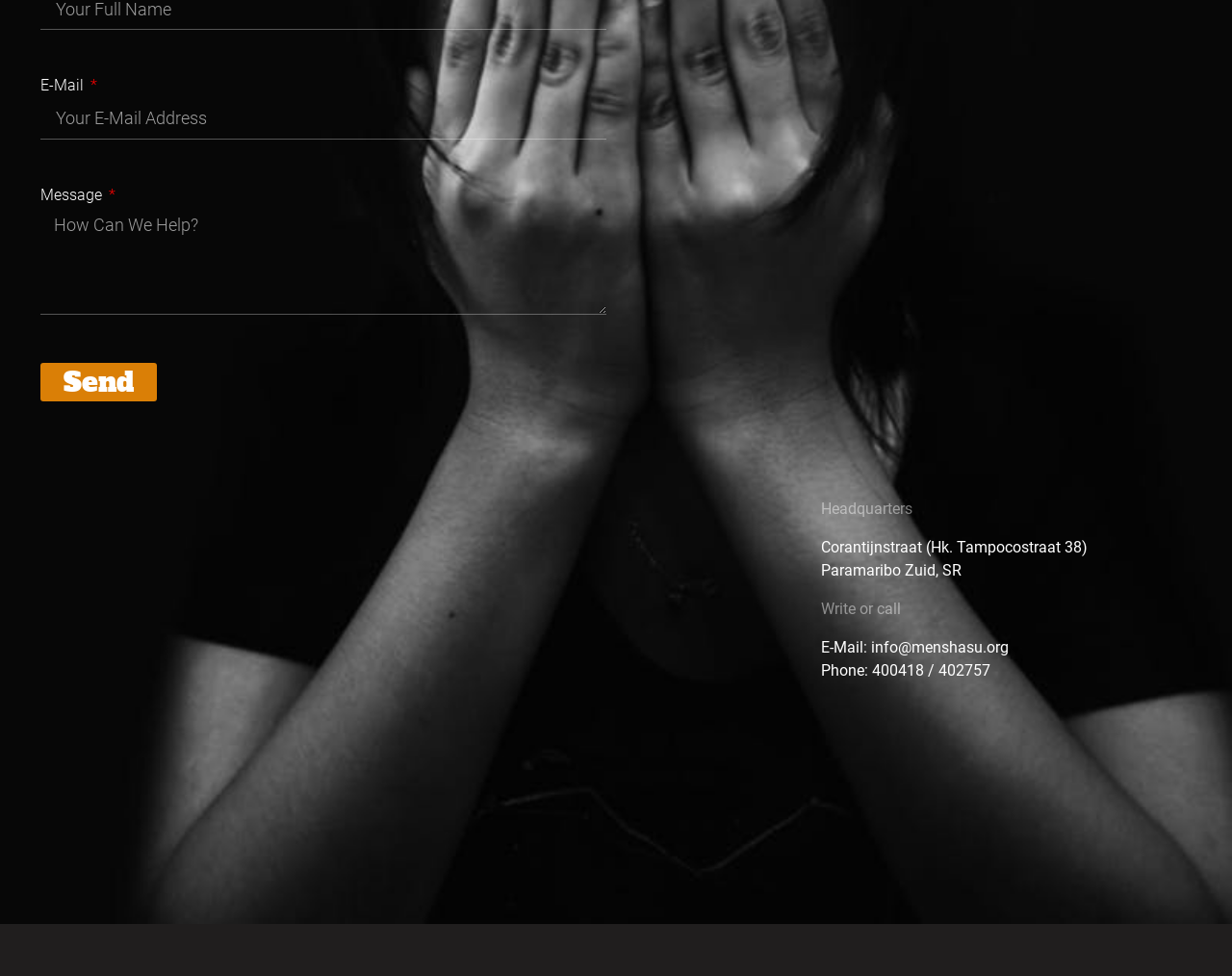Locate the bounding box of the UI element defined by this description: "Send". The coordinates should be given as four float numbers between 0 and 1, formatted as [left, top, right, bottom].

[0.033, 0.372, 0.127, 0.412]